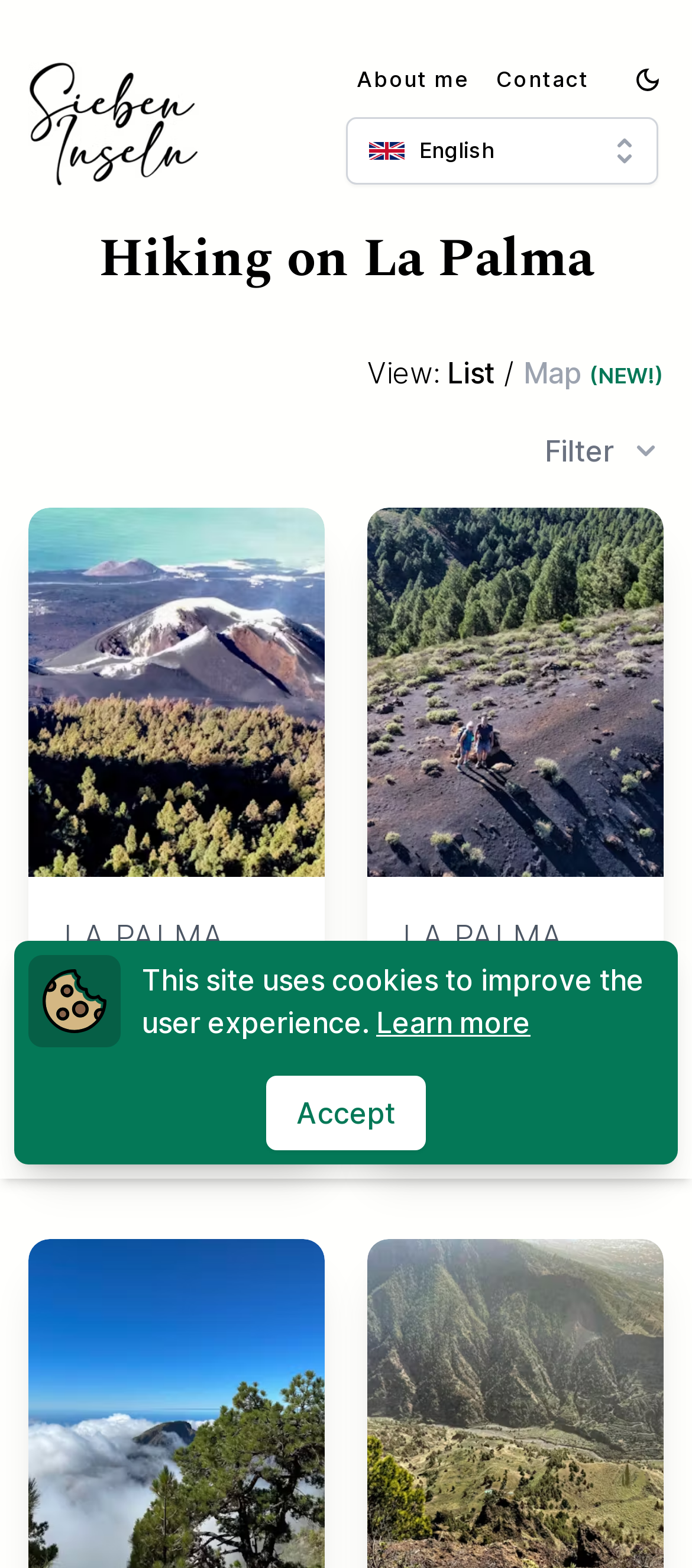Please specify the bounding box coordinates of the element that should be clicked to execute the given instruction: 'Filter hiking trails'. Ensure the coordinates are four float numbers between 0 and 1, expressed as [left, top, right, bottom].

[0.787, 0.273, 0.959, 0.301]